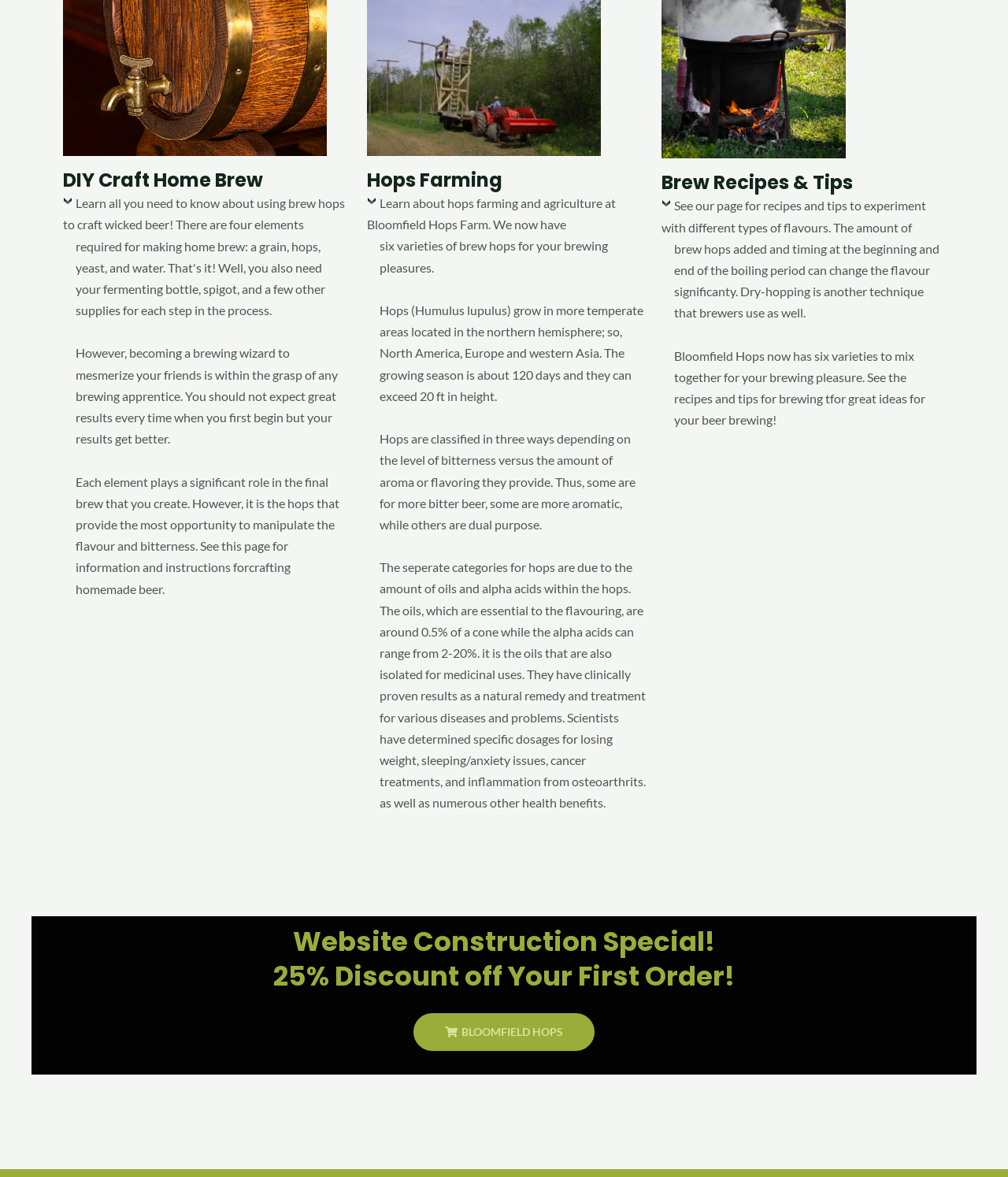What is the process of creating malt from barley and hops?
Provide an in-depth and detailed answer to the question.

According to the text on the webpage, brewing beer at home involves boiling water over an hour to create the malt from the barley and the hops. The malt is a sweet, dense liquid that is eventually fermented with yeast to produce the alcohol.